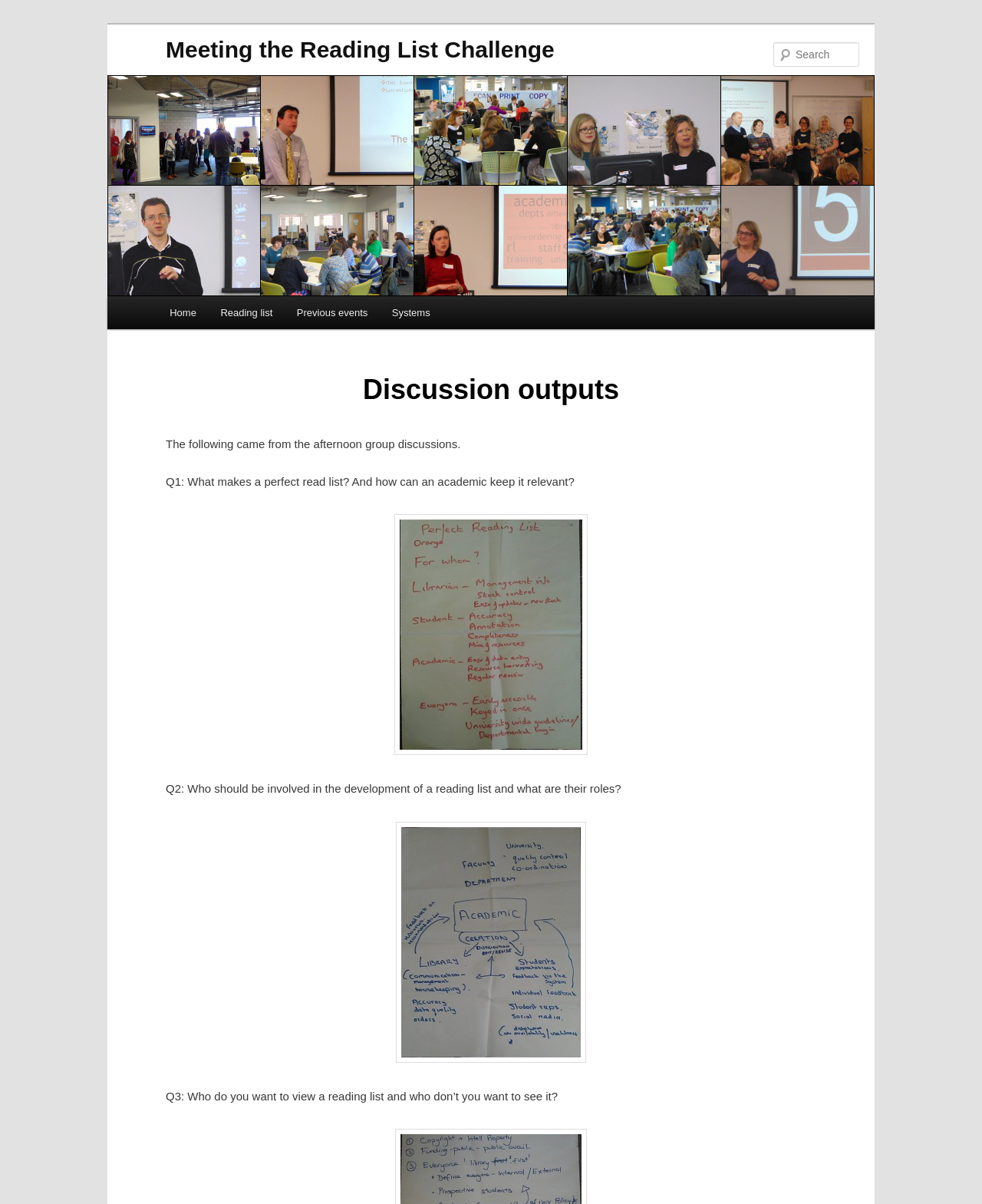Create a full and detailed caption for the entire webpage.

The webpage is about "Meeting the Reading List Challenge" and displays "Discussion outputs". At the top, there is a heading "Meeting the Reading List Challenge" with a link to the same title. Below it, there is a search bar with a "Search" label and a text box. 

On the left side, there is a main menu with links to "Skip to primary content" and "Skip to secondary content". Below these links, there are navigation links to "Home", "Reading list", "Previous events", and "Systems". 

The main content of the page is divided into sections, each with a question related to reading lists. There are three questions: "What makes a perfect read list? And how can an academic keep it relevant?", "Who should be involved in the development of a reading list and what are their roles?", and "Who do you want to view a reading list and who don’t you want to see it?". Each question has a corresponding link and an image. The images are positioned to the right of their respective questions.